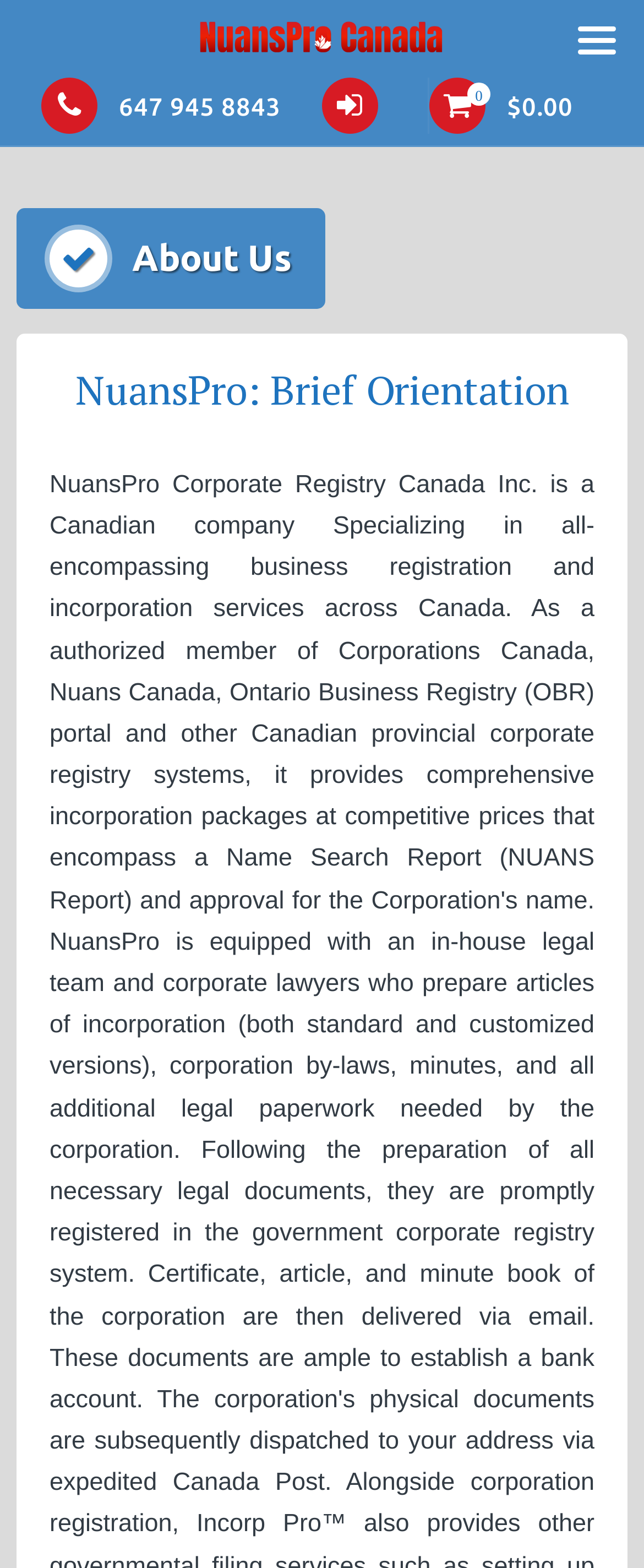Please answer the following query using a single word or phrase: 
What is the orientation about?

NuansPro